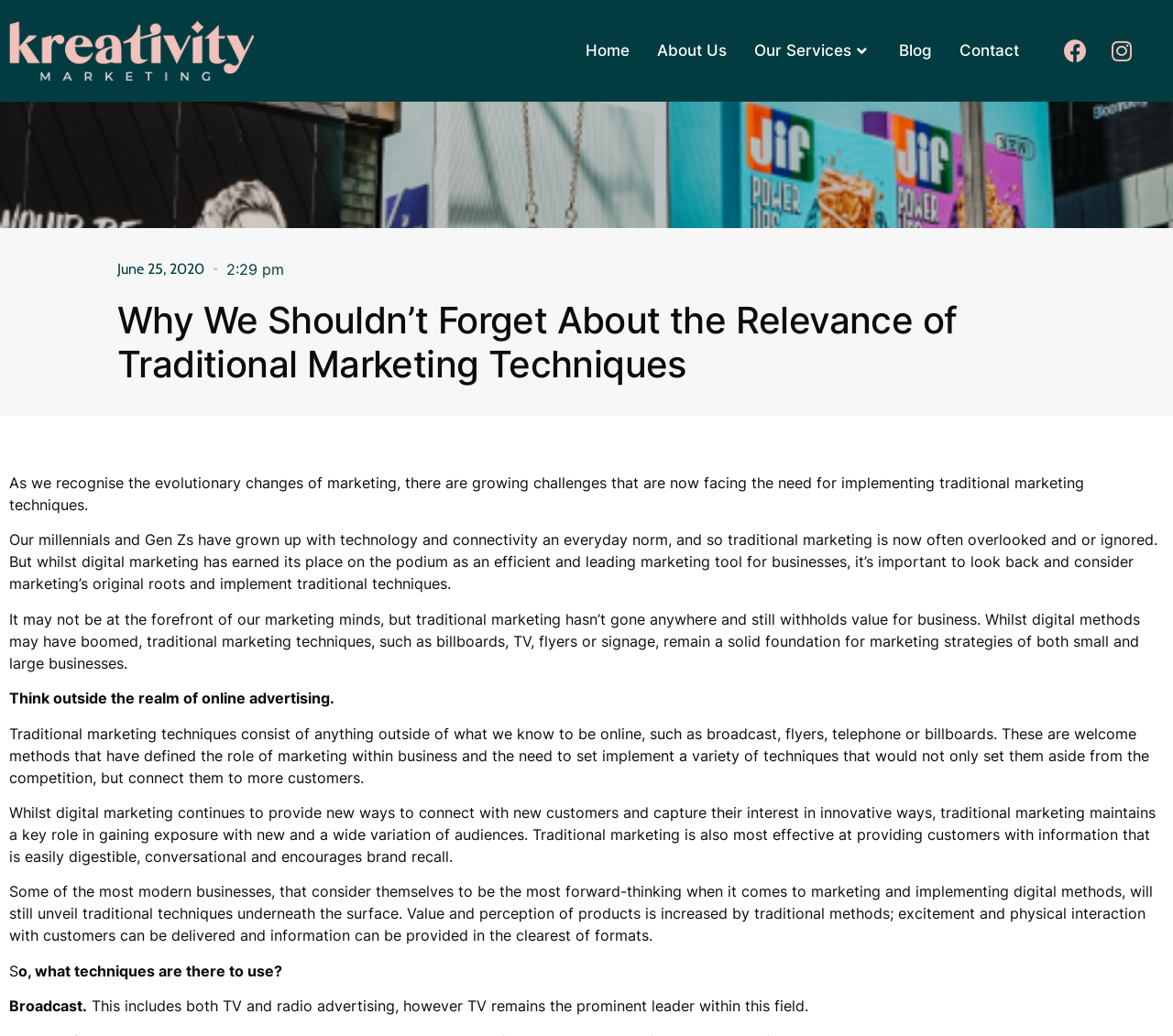Provide the bounding box for the UI element matching this description: "Our Services".

[0.631, 0.029, 0.755, 0.069]